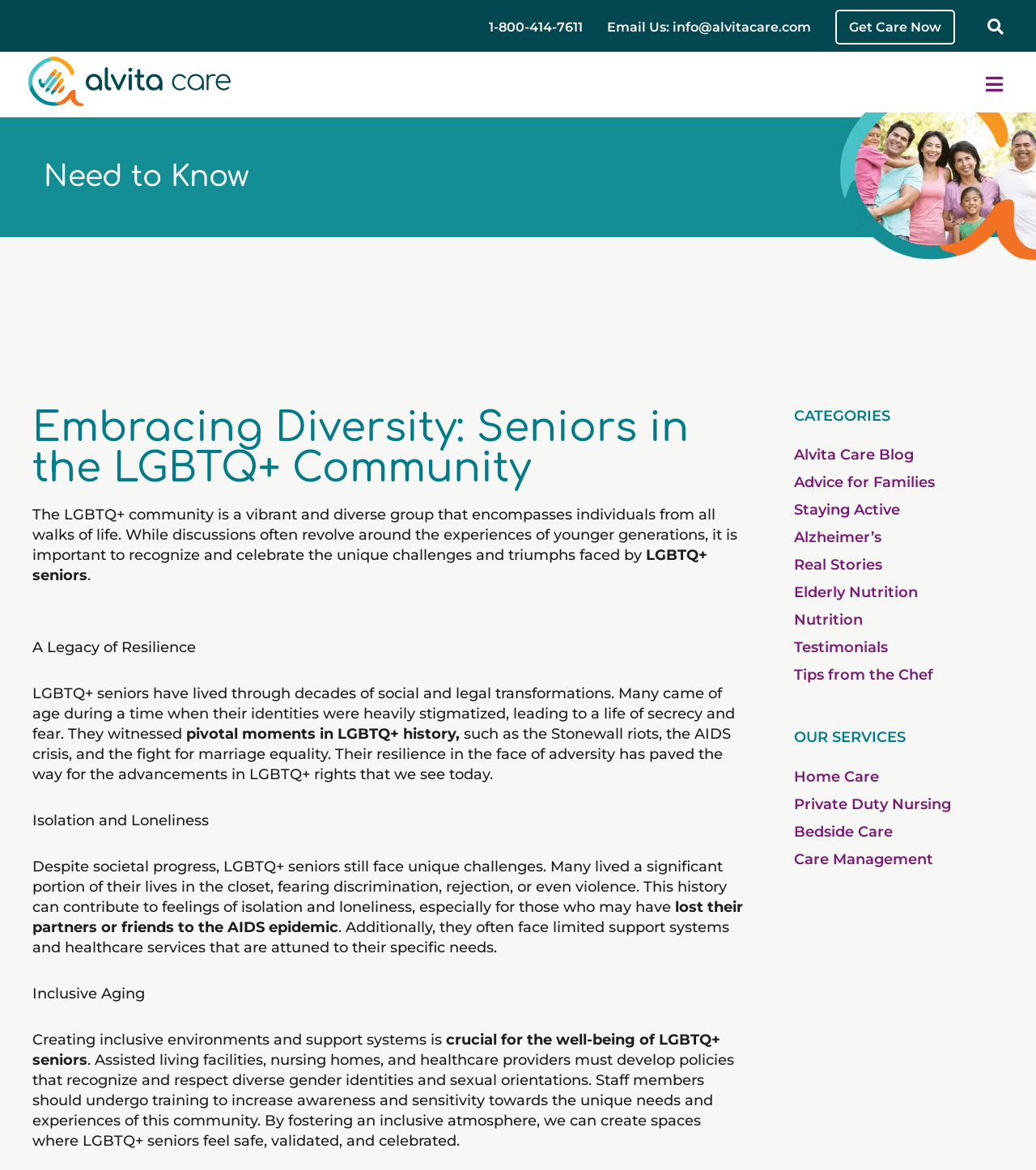What is the service provided by Alvita Care that involves nursing?
Using the information from the image, give a concise answer in one word or a short phrase.

Private Duty Nursing